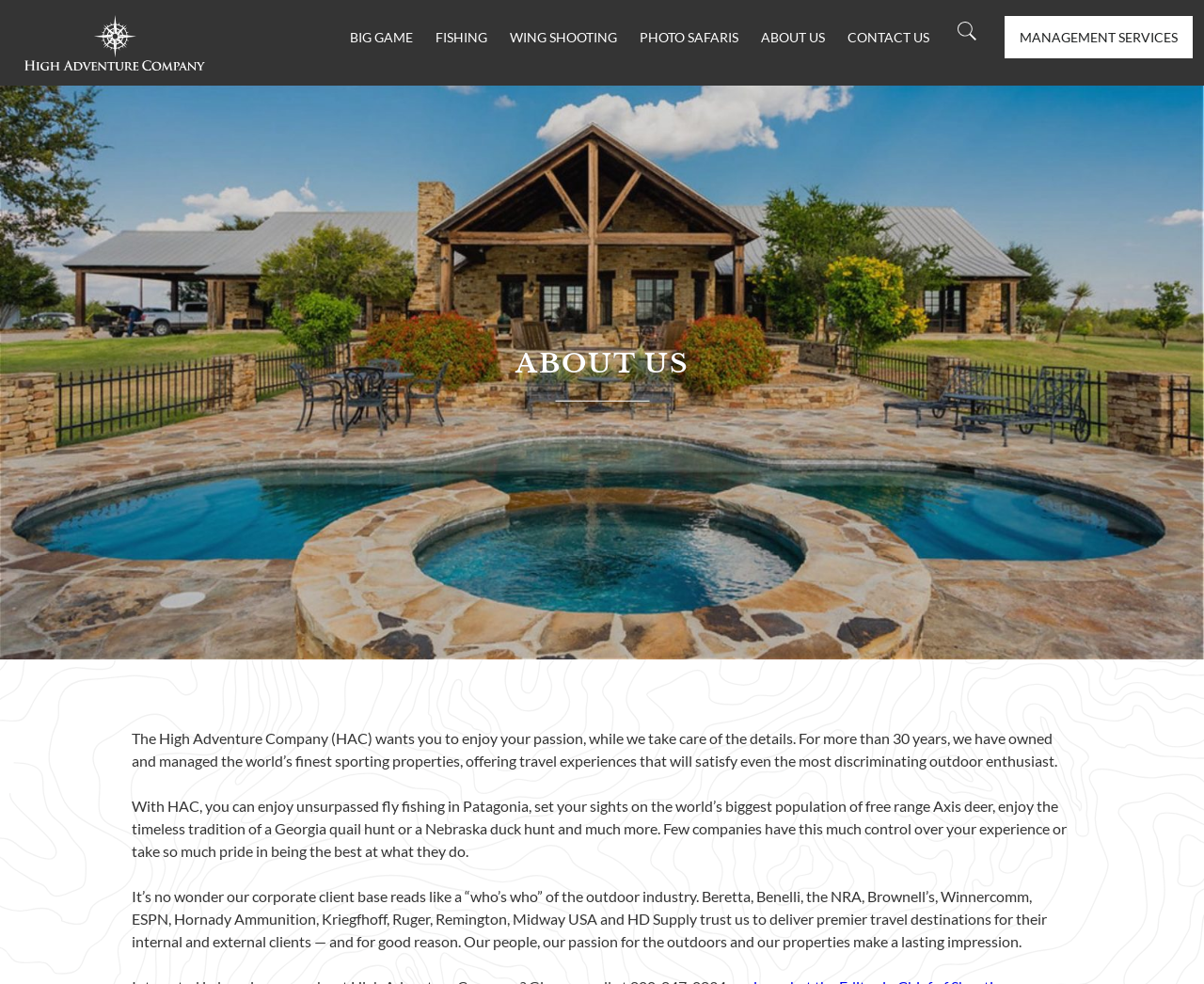Provide the bounding box coordinates of the HTML element described by the text: "alt="High Adventure Company"".

[0.02, 0.015, 0.17, 0.071]